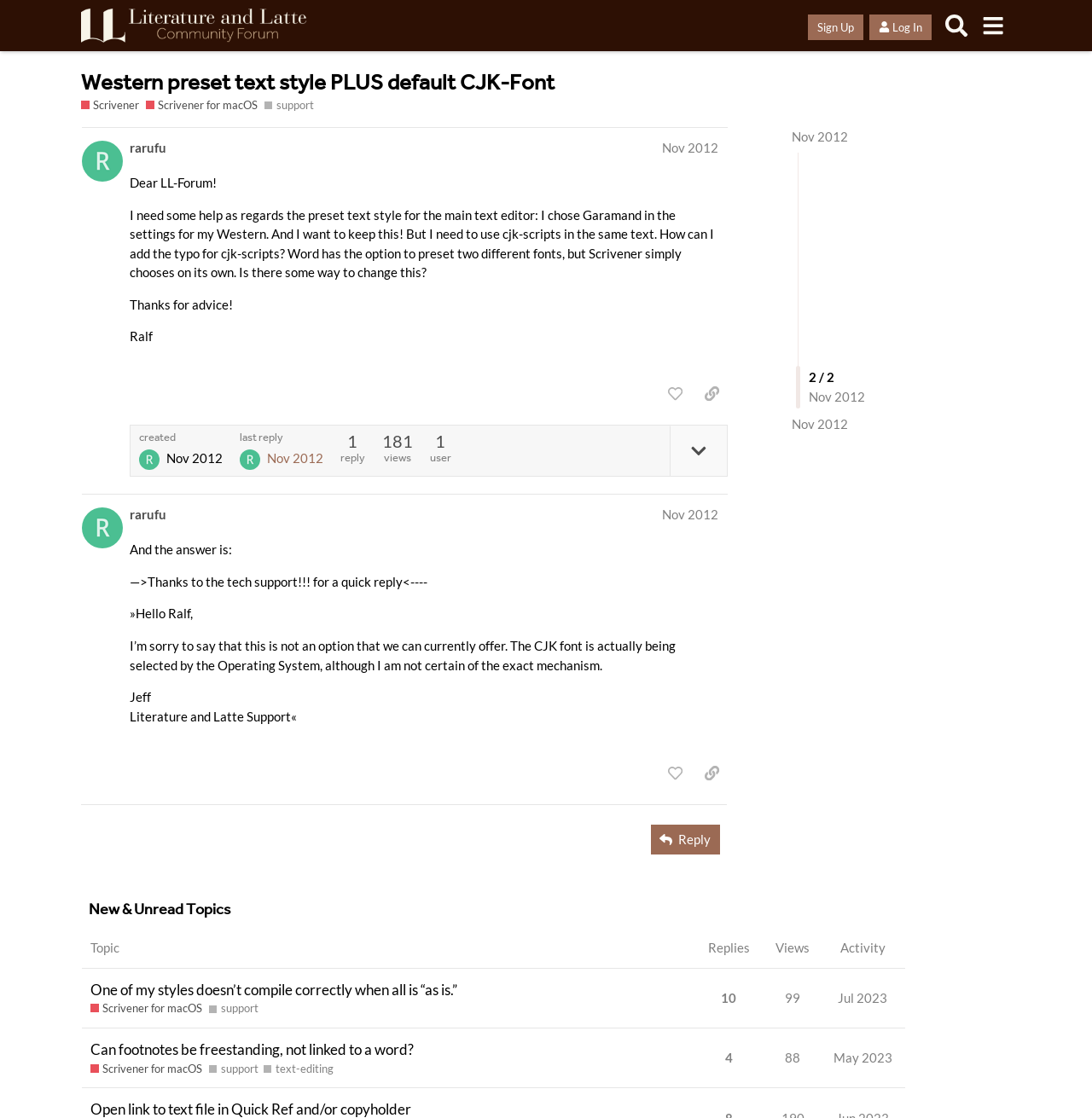Answer the following query with a single word or phrase:
What is the topic of the first post?

Western preset text style PLUS default CJK-Font